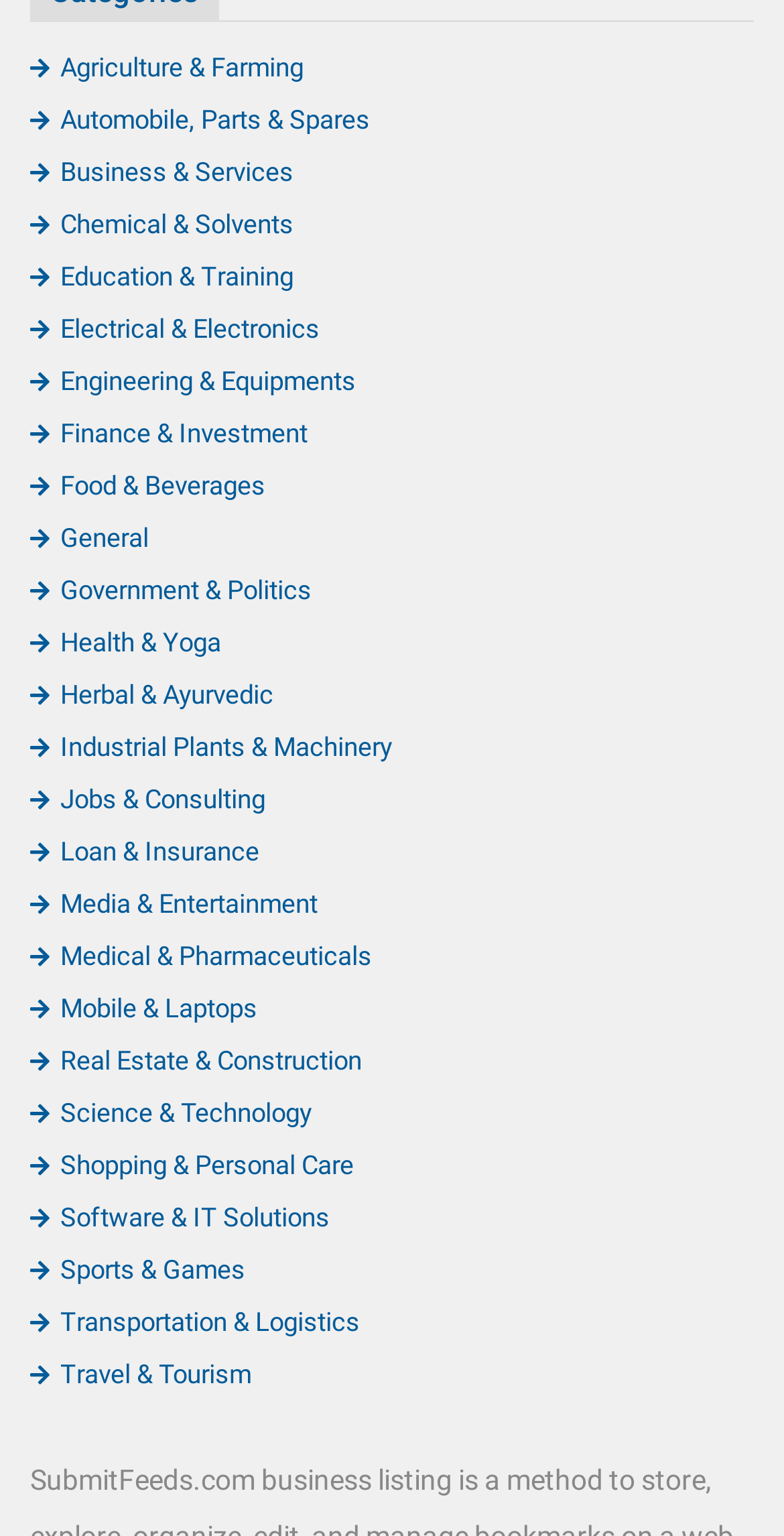Please find the bounding box coordinates of the element that must be clicked to perform the given instruction: "View Education & Training". The coordinates should be four float numbers from 0 to 1, i.e., [left, top, right, bottom].

[0.038, 0.17, 0.374, 0.19]